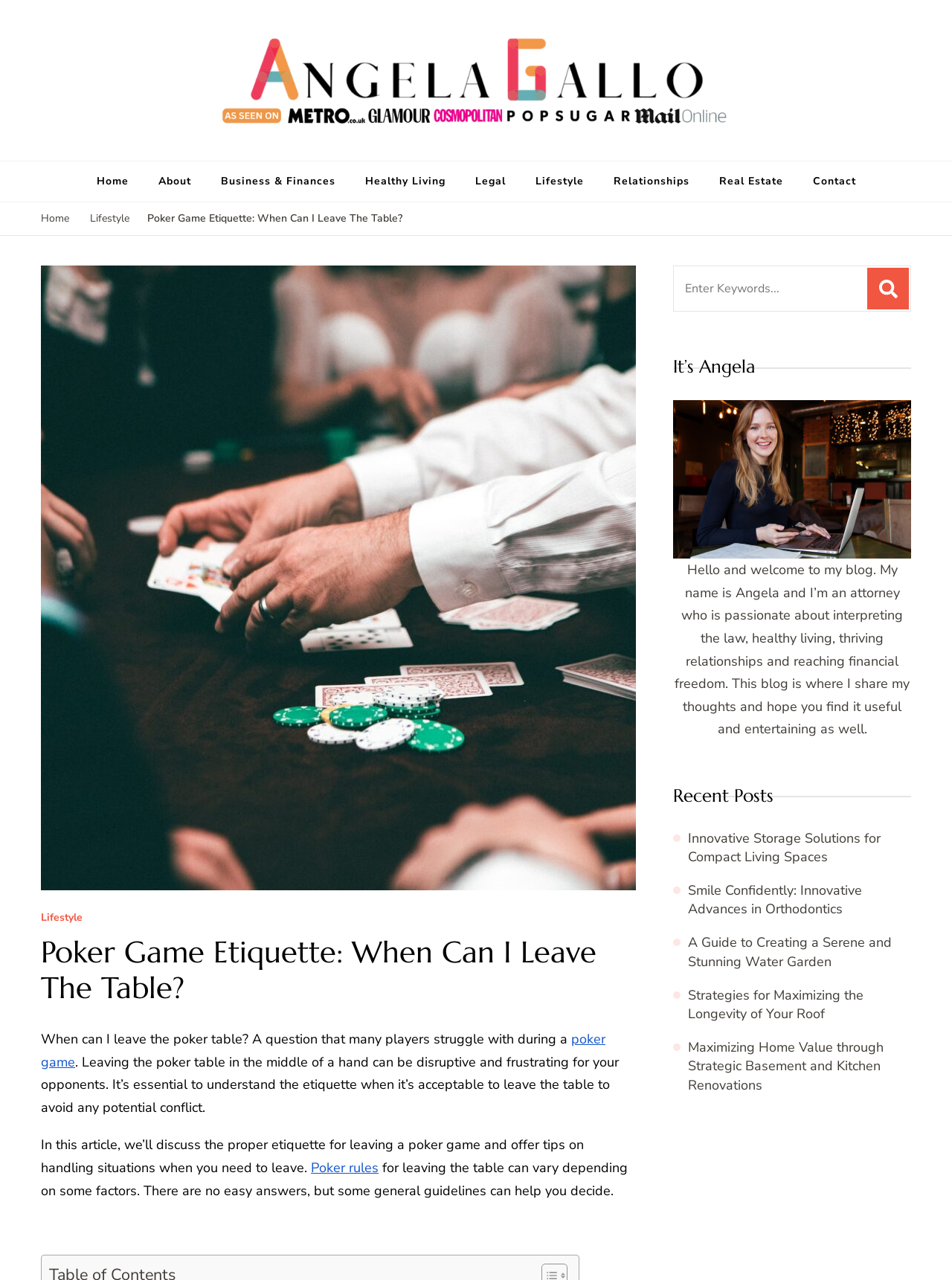Given the element description, predict the bounding box coordinates in the format (top-left x, top-left y, bottom-right x, bottom-right y), using floating point numbers between 0 and 1: Workshops

None